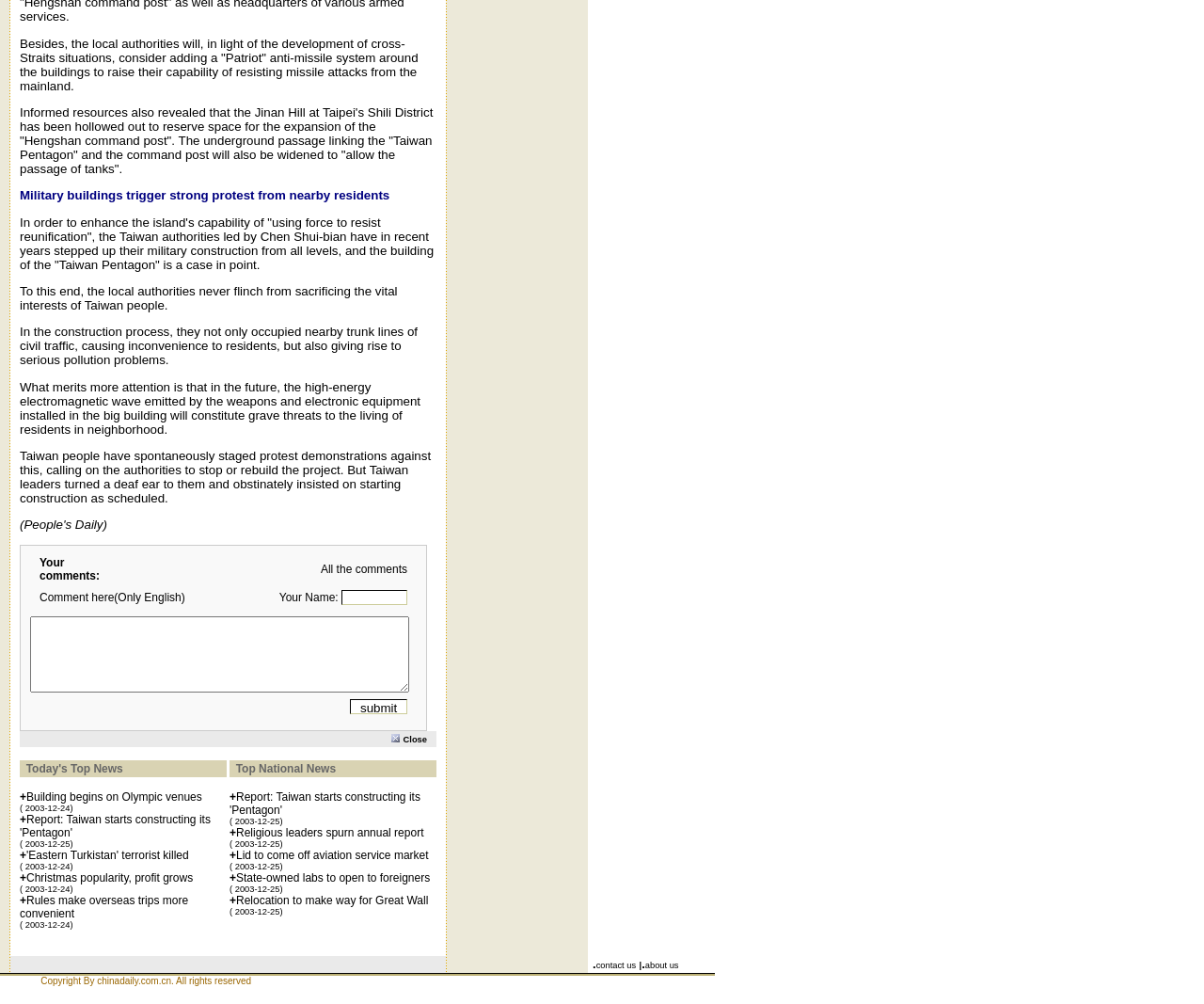Predict the bounding box coordinates of the area that should be clicked to accomplish the following instruction: "Close the window". The bounding box coordinates should consist of four float numbers between 0 and 1, i.e., [left, top, right, bottom].

[0.335, 0.729, 0.355, 0.742]